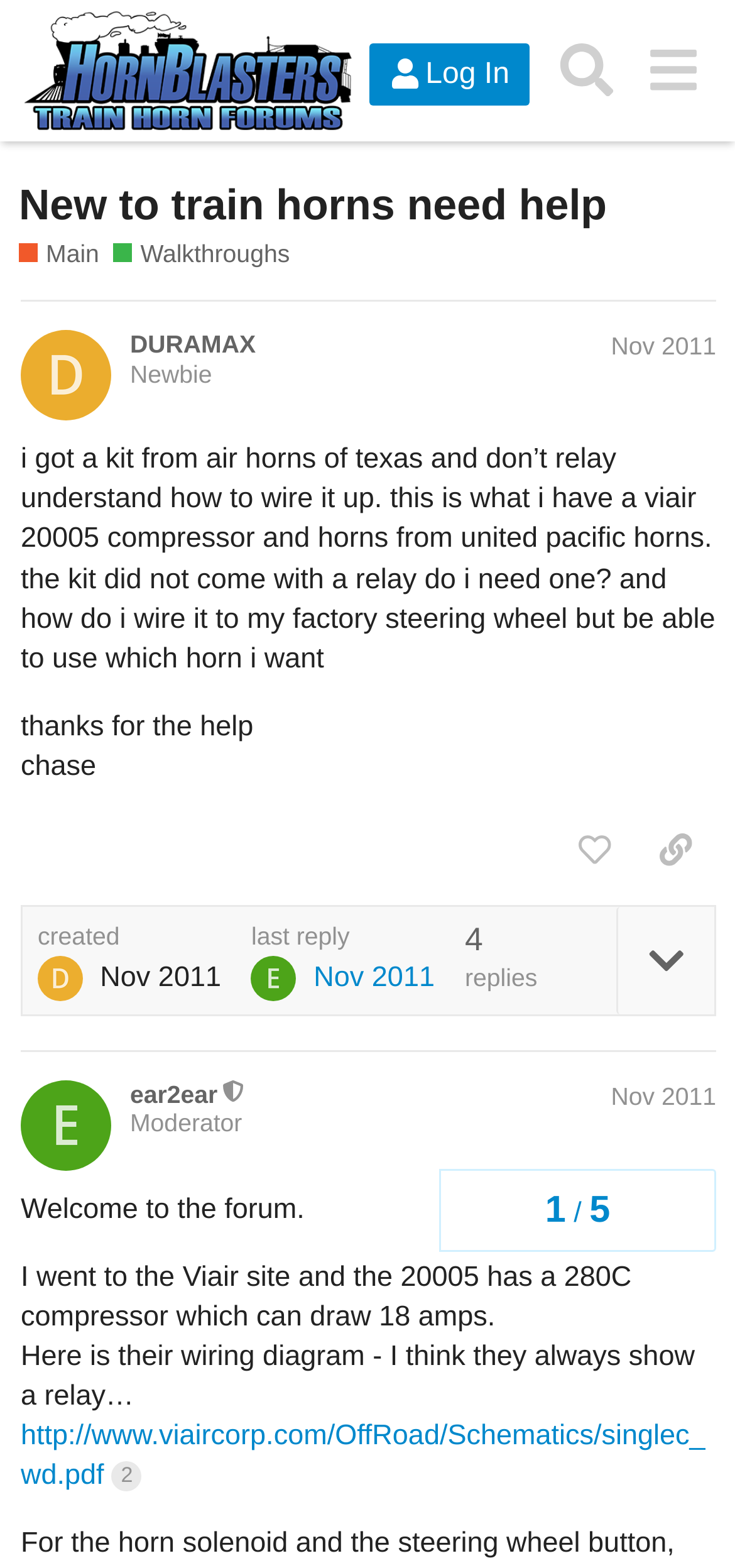Explain the webpage's design and content in an elaborate manner.

This webpage appears to be a forum discussion thread on the topic of train horns. At the top, there is a header section with a logo image and links to "Log In", "Search", and a menu button. Below this, there is a heading that reads "New to train horns need help" and a breadcrumb navigation menu with links to "Main" and "Walkthroughs".

The main content of the page is a discussion thread with two posts. The first post is from a user named "DURAMAX" who is seeking help with wiring a train horn kit. The post includes a description of the kit and the user's confusion about how to wire it up. Below this post, there are several buttons, including "like this post", "copy a link to this post to clipboard", and a button with an image.

The second post is from a user named "ear2ear", who is a moderator on the forum. This post welcomes the original poster to the forum and provides some information about the Viair compressor and its wiring diagram. The post includes a link to a PDF file with the wiring diagram.

Throughout the page, there are various elements, such as headings, links, images, and buttons, that are arranged in a hierarchical structure. The overall layout is organized and easy to follow, with clear headings and concise text.